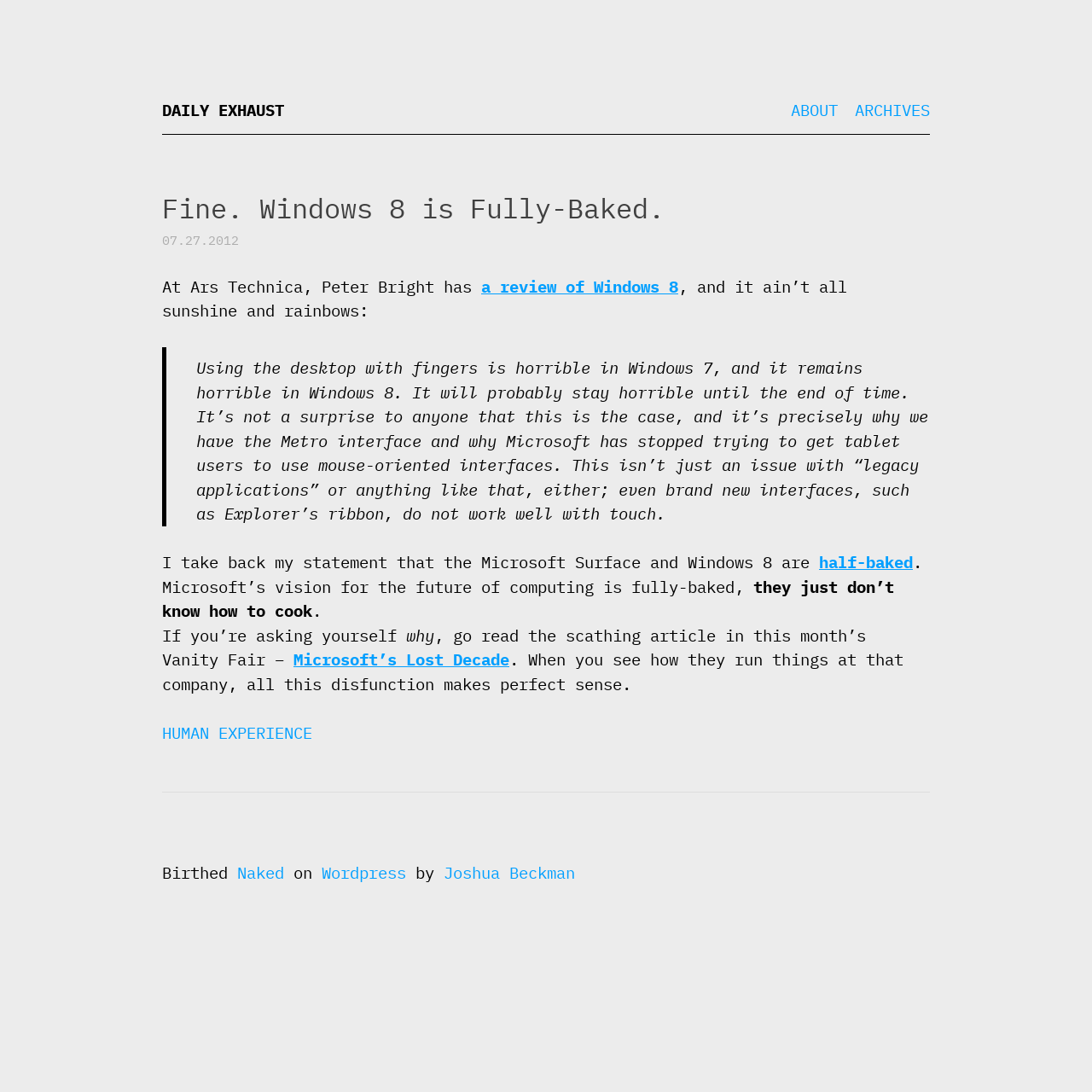Bounding box coordinates are given in the format (top-left x, top-left y, bottom-right x, bottom-right y). All values should be floating point numbers between 0 and 1. Provide the bounding box coordinate for the UI element described as: a review of Windows 8

[0.441, 0.253, 0.621, 0.271]